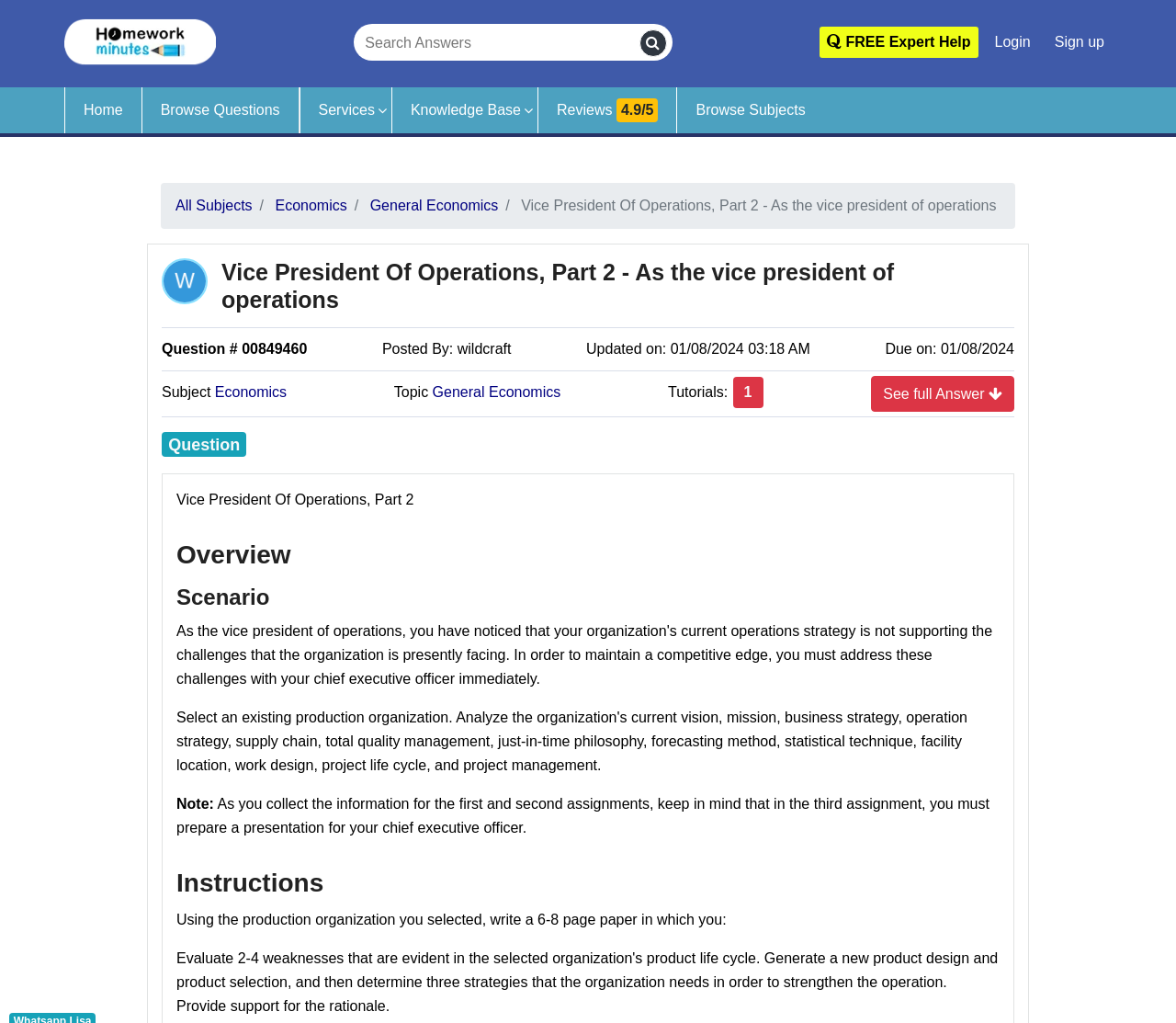Based on the provided description, "aria-label="search"", find the bounding box of the corresponding UI element in the screenshot.

[0.544, 0.029, 0.567, 0.056]